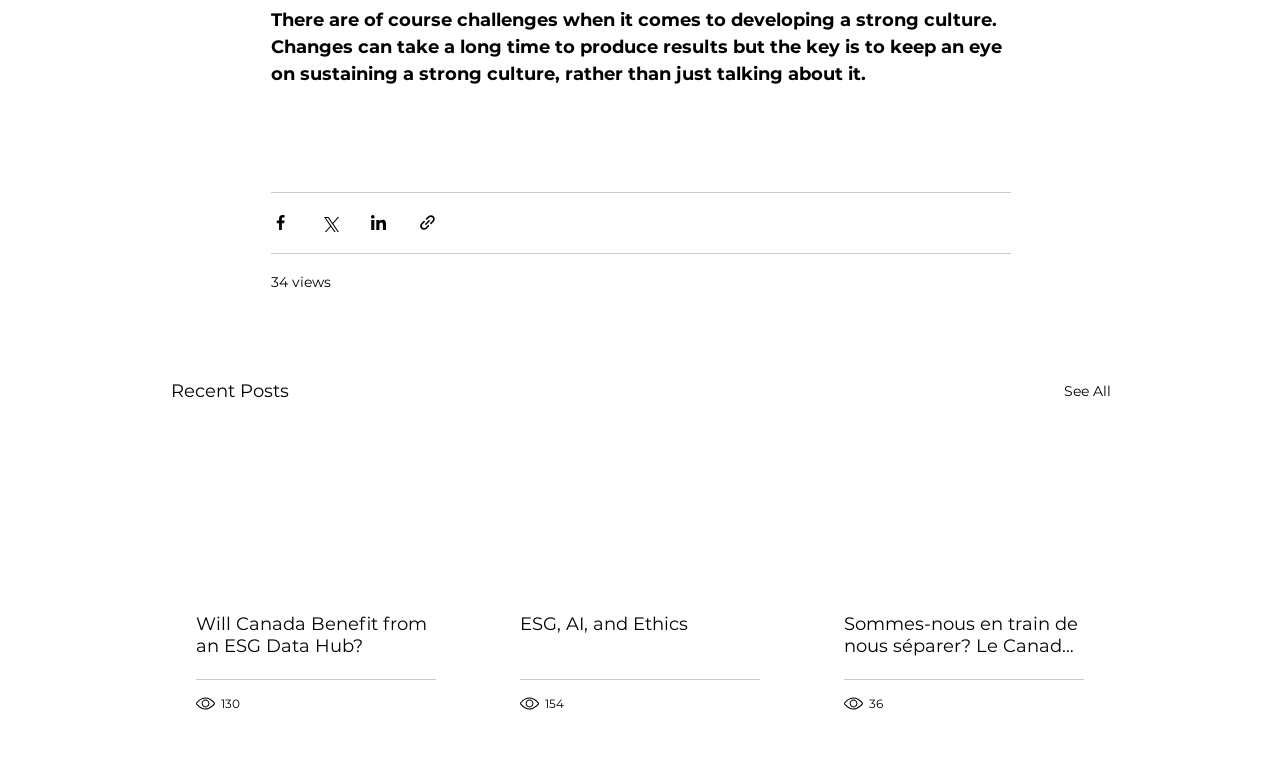What is the purpose of the buttons at the top?
Give a thorough and detailed response to the question.

The buttons at the top have images and text indicating 'Share via Facebook', 'Share via Twitter', 'Share via LinkedIn', and 'Share via link'. This suggests that the purpose of these buttons is to allow users to share the content on various social media platforms or via a link.